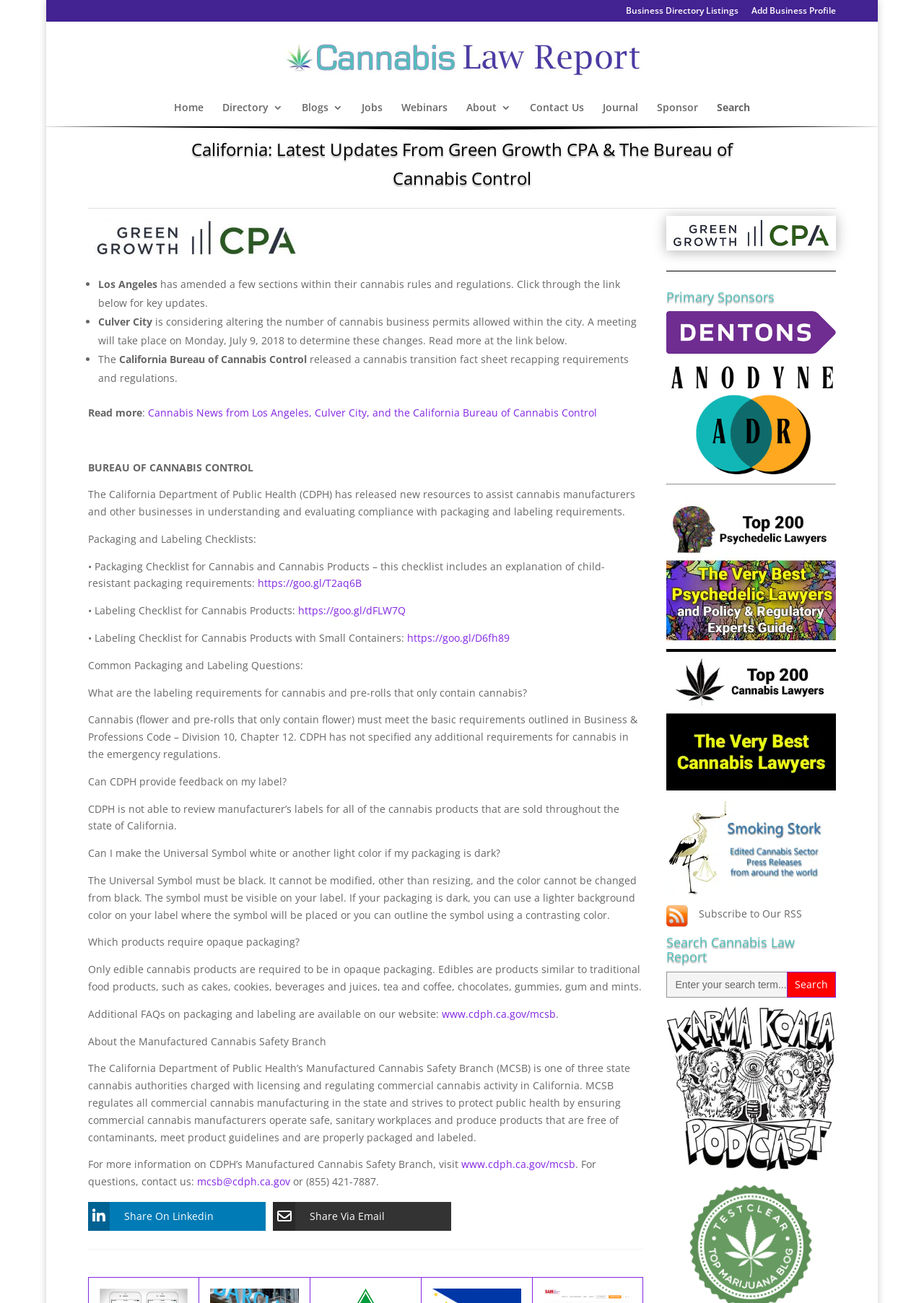Based on the element description "Subscribe to Our RSS", predict the bounding box coordinates of the UI element.

[0.756, 0.696, 0.868, 0.706]